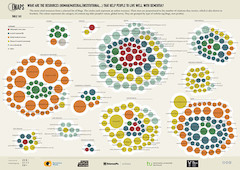Explain the image thoroughly, highlighting all key elements.

The image titled "Digital Methods Winter School 2021" showcases an intricate infographic that visually represents various interconnected concepts related to environmental monitoring and research methodologies. The layout features clusters of circles, each size and color-coded to indicate different themes and categories associated with the subject matter. Notably, the central areas display prominent topics, while the surrounding circles elaborate on related subtopics, creating an engaging and informative visual narrative. This depiction serves as a resource for participants at the Digital Methods Winter School, aiding in the dissemination and exploration of complex ideas within the context of digital research practices.